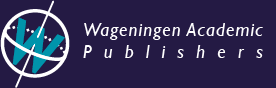Use a single word or phrase to respond to the question:
What is the focus of Wageningen Academic Publishers?

Dissemination of scholarly research